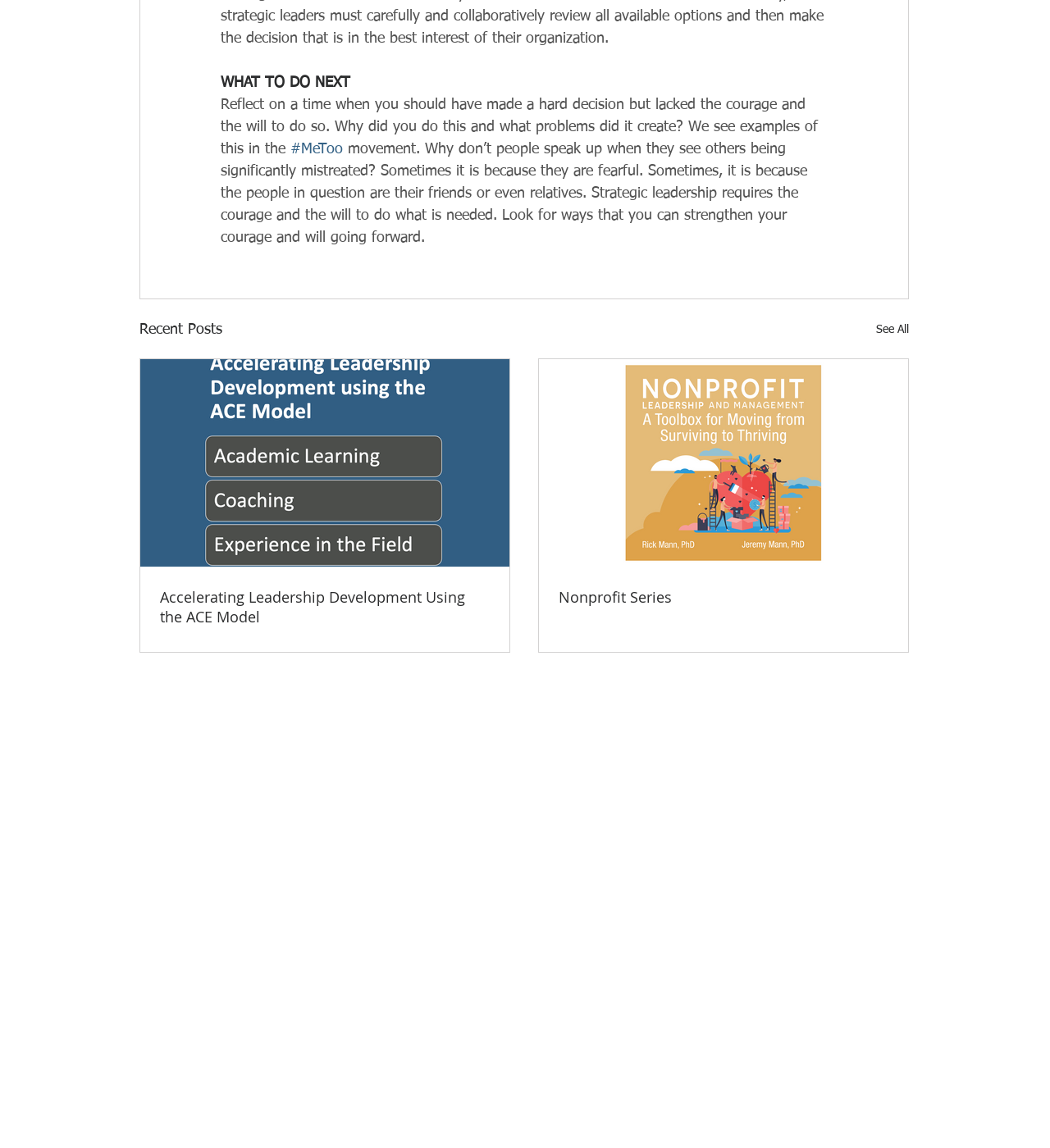Find the bounding box coordinates for the HTML element specified by: "parent_node: Nonprofit Series".

[0.513, 0.313, 0.865, 0.494]